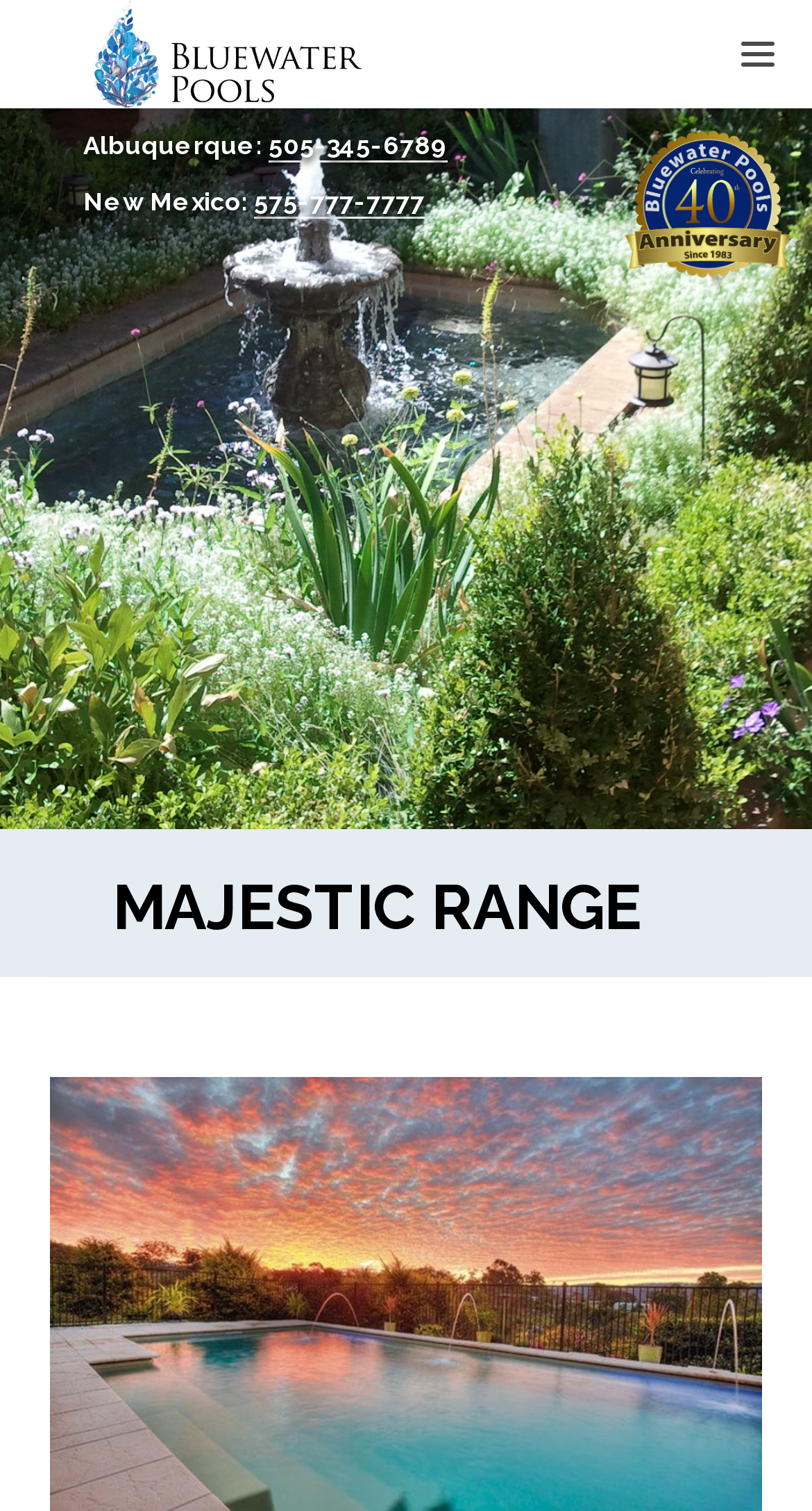Is there a main navigation menu on the webpage? Based on the image, give a response in one word or a short phrase.

Yes